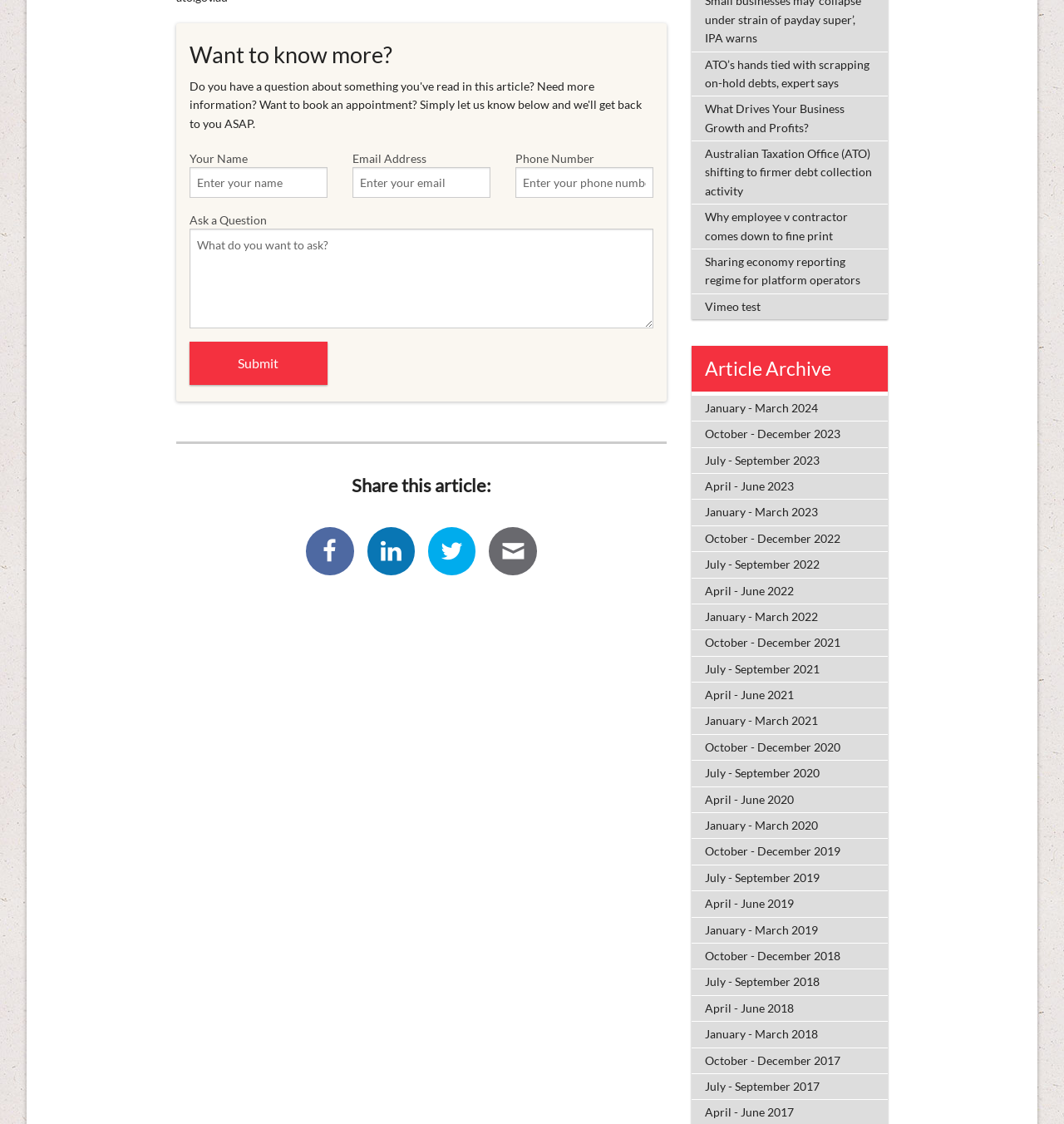Identify the bounding box coordinates of the region that should be clicked to execute the following instruction: "Ask a question".

[0.178, 0.203, 0.614, 0.292]